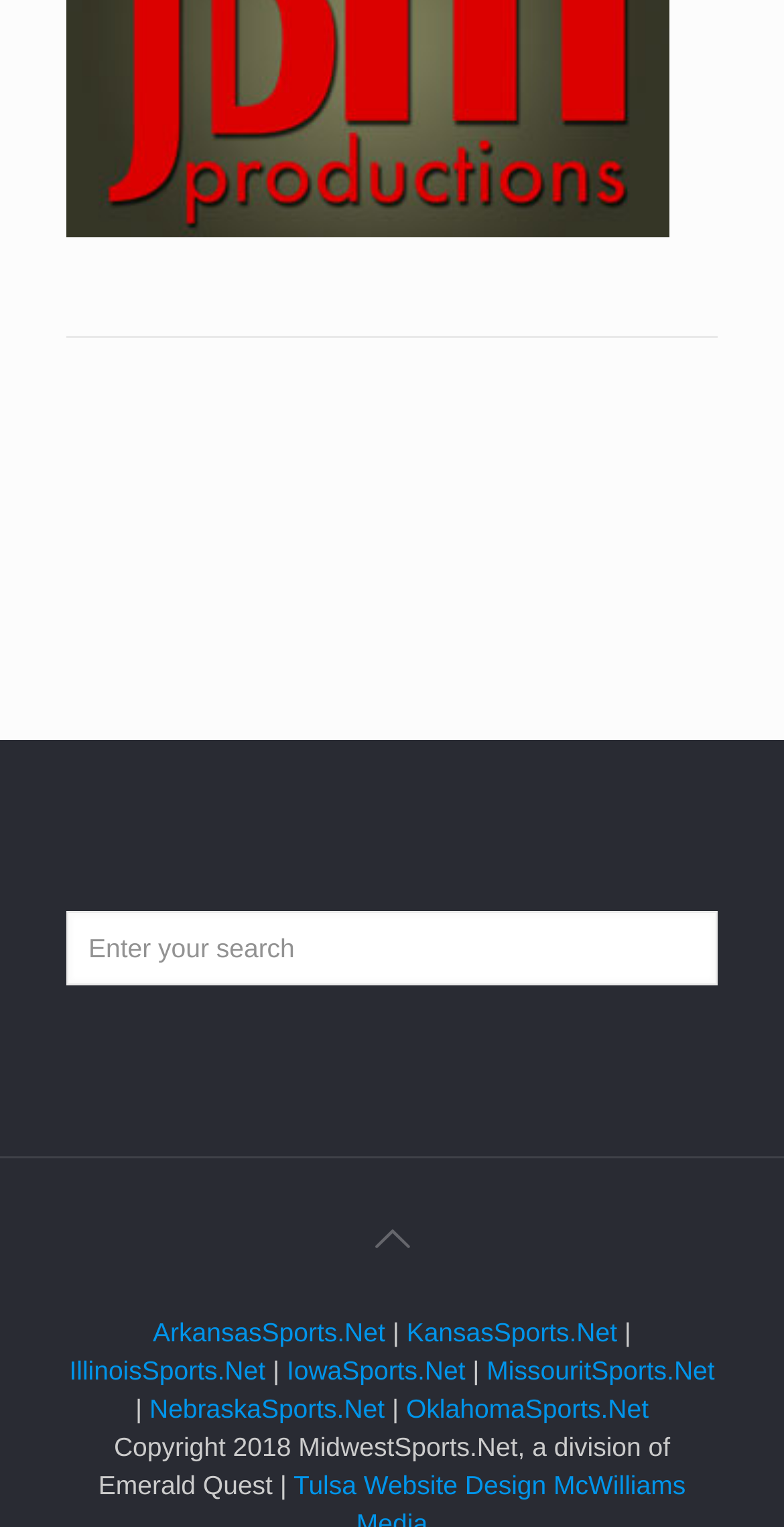Locate the coordinates of the bounding box for the clickable region that fulfills this instruction: "go to countdown page".

[0.085, 0.139, 0.854, 0.159]